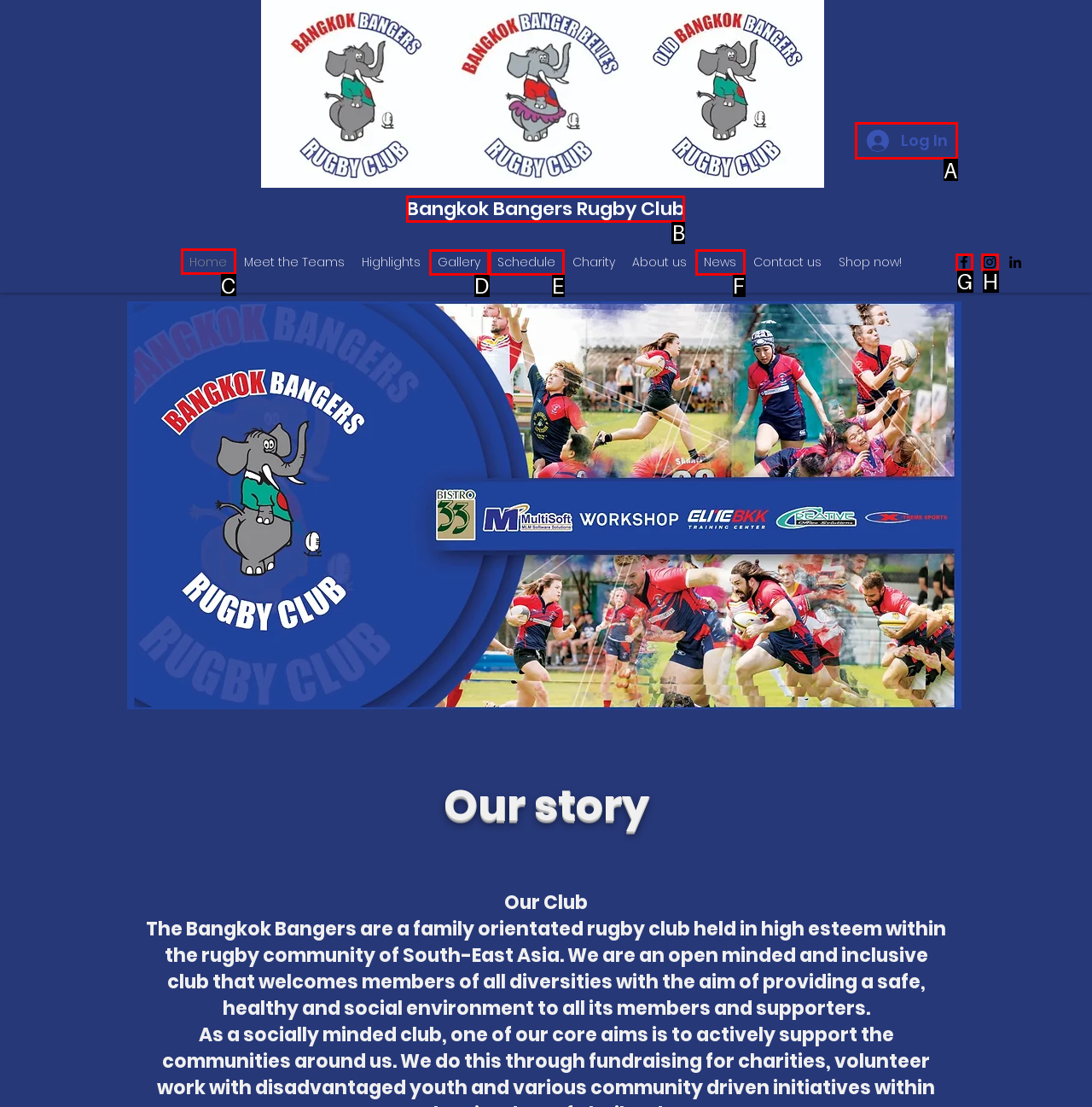Tell me which letter I should select to achieve the following goal: Visit the Home page
Answer with the corresponding letter from the provided options directly.

C